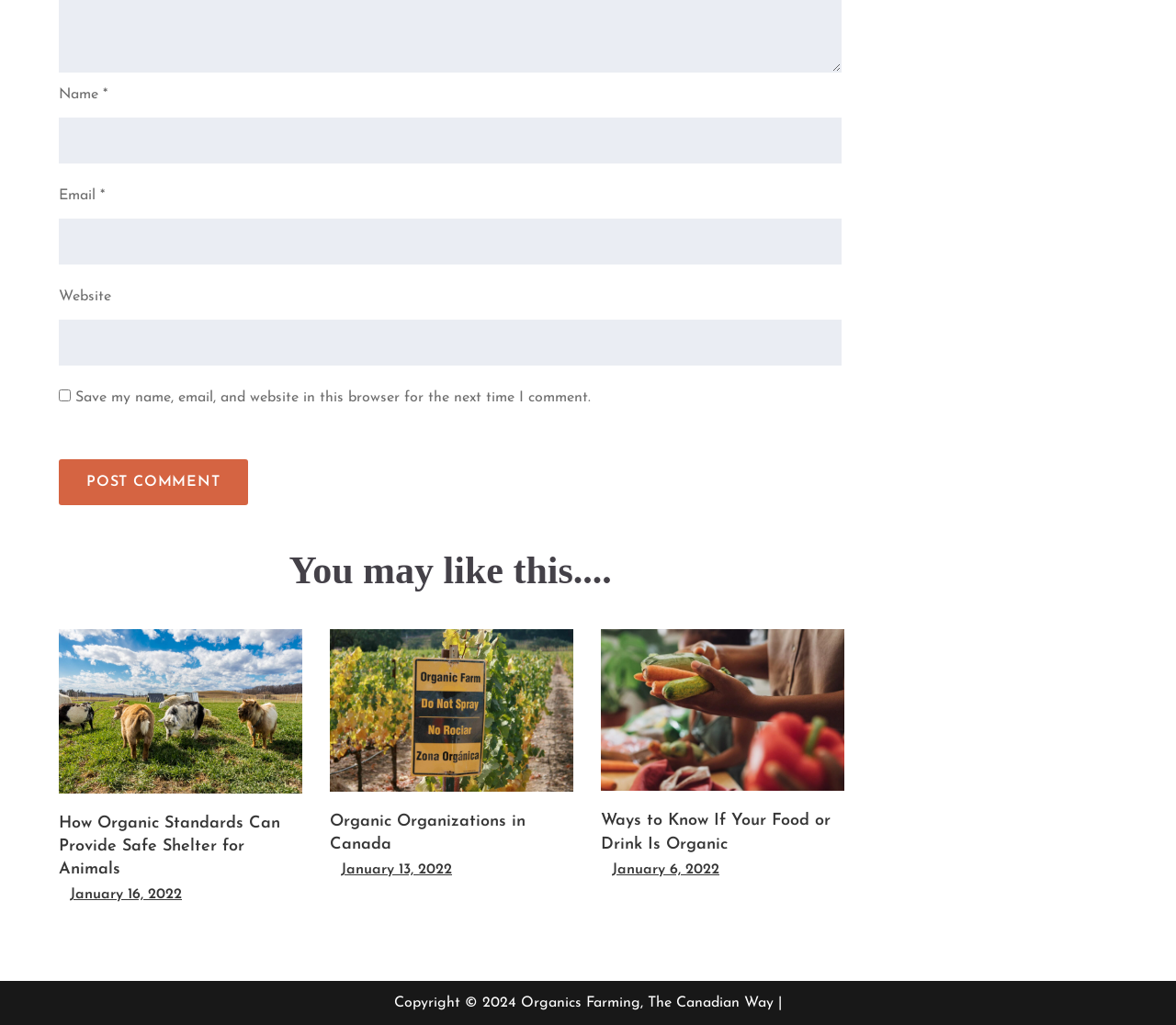Please identify the coordinates of the bounding box for the clickable region that will accomplish this instruction: "Click the Post Comment button".

[0.05, 0.448, 0.211, 0.493]